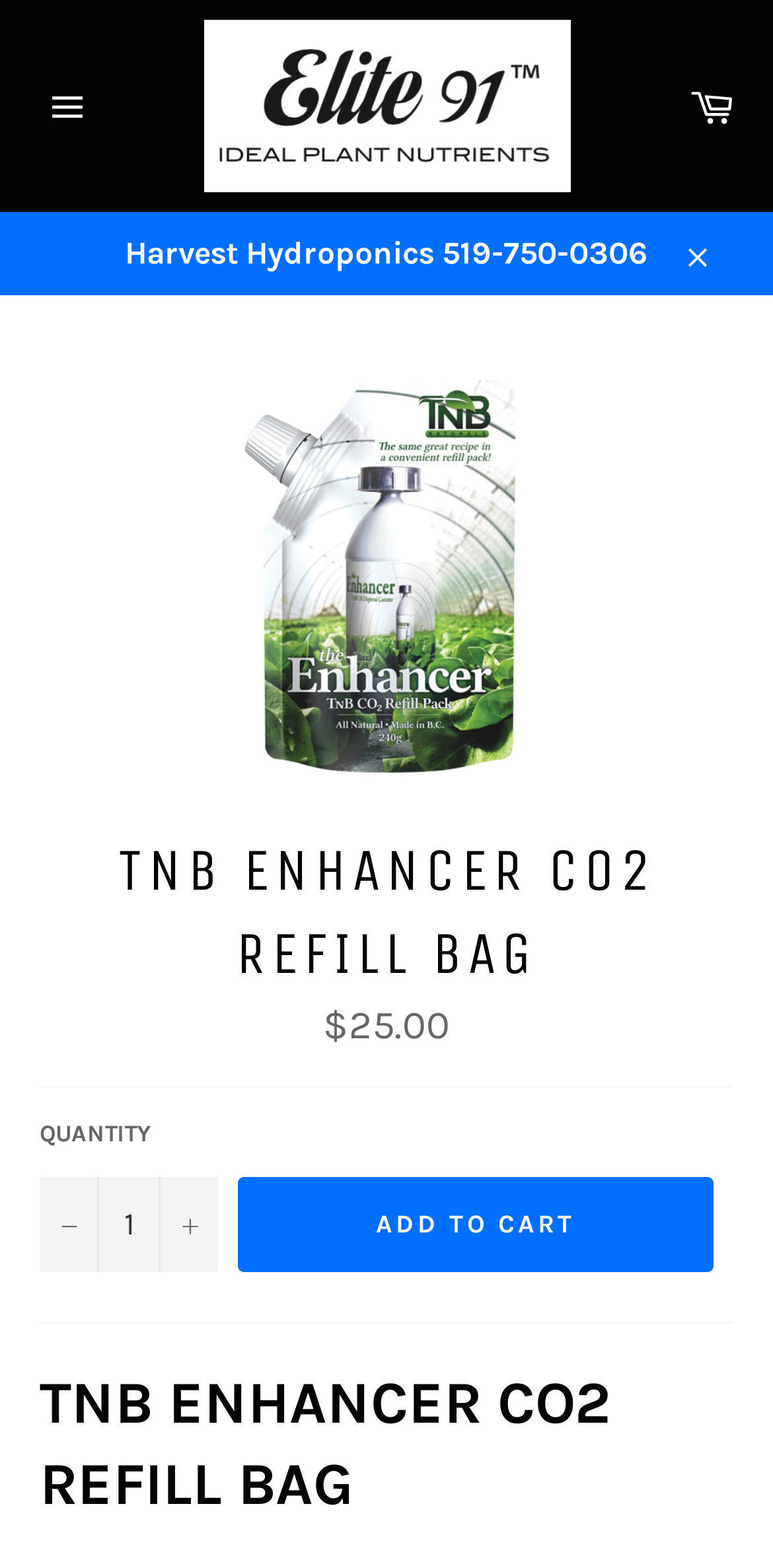How can I add the product to my cart?
Look at the screenshot and provide an in-depth answer.

To add the product to my cart, I need to click the 'ADD TO CART' button which is located below the product quantity selection. This button is a prominent call-to-action on the page.